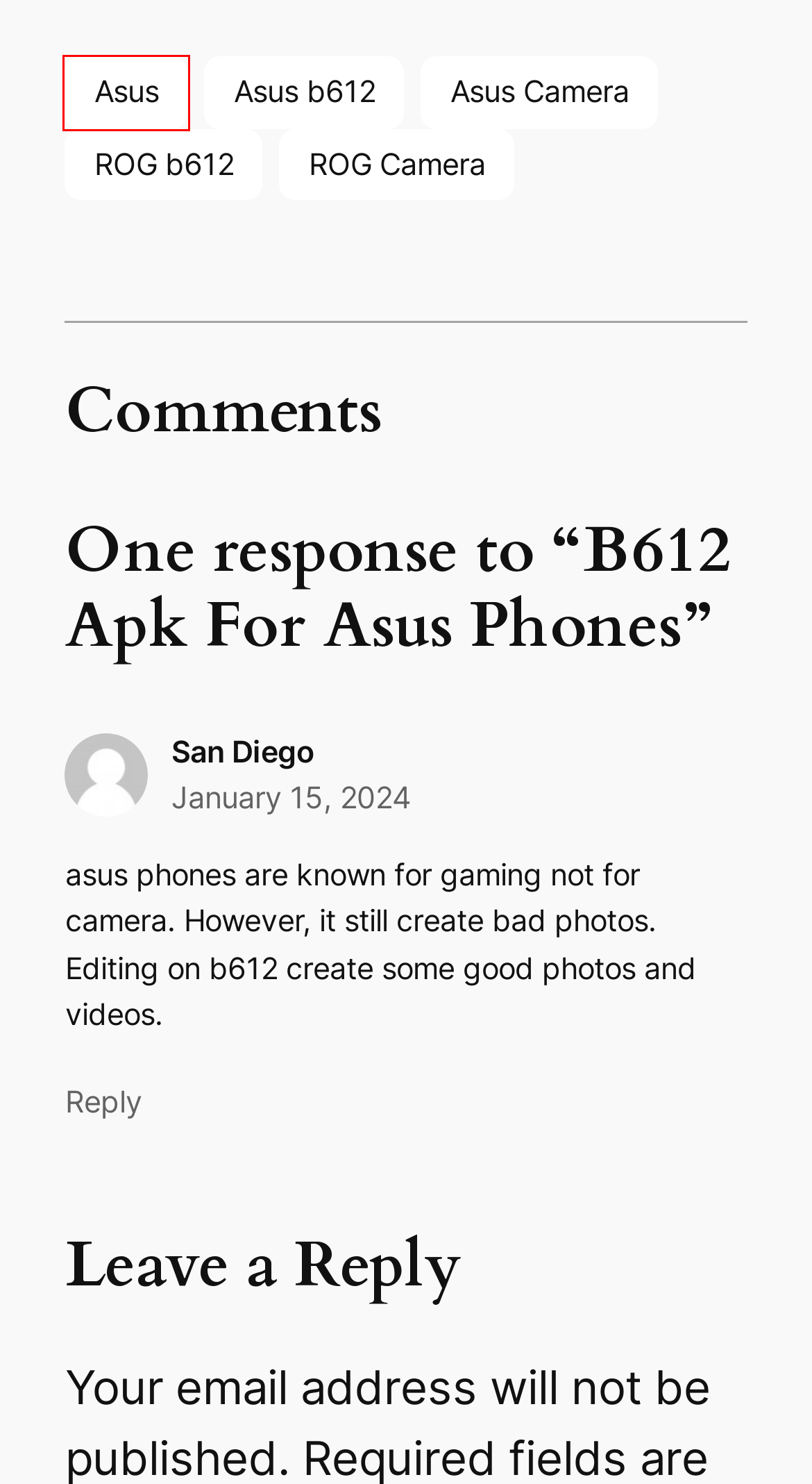You are presented with a screenshot of a webpage that includes a red bounding box around an element. Determine which webpage description best matches the page that results from clicking the element within the red bounding box. Here are the candidates:
A. Asus Camera Archives - B612 Apk
B. B612 apk Archives - B612 Apk
C. B612 for Android
D. Tutorials Archives - B612 Apk
E. ROG Camera Archives - B612 Apk
F. Asus Archives - B612 Apk
G. Asus b612 Archives - B612 Apk
H. ROG b612 Archives - B612 Apk

F